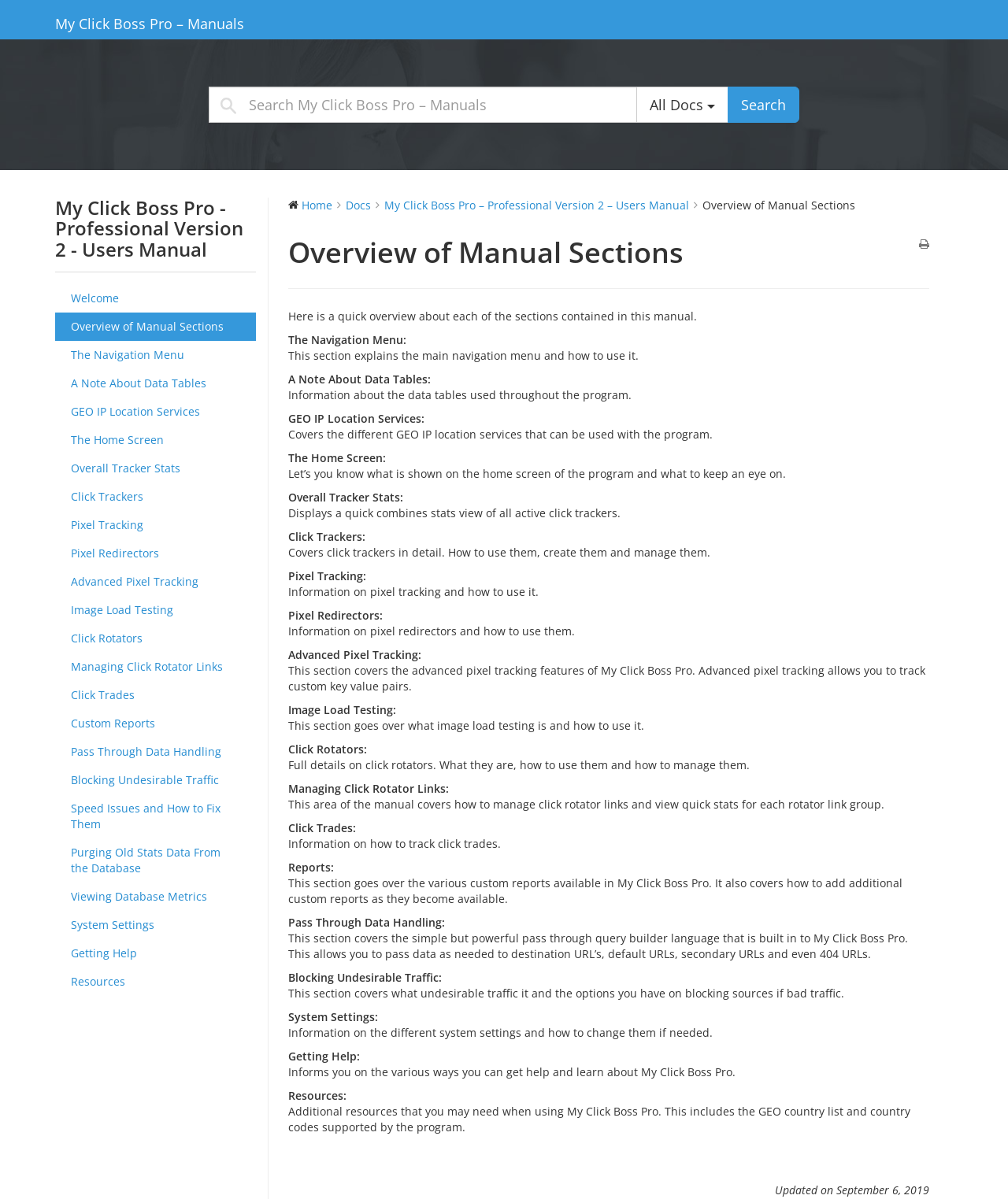Find the bounding box coordinates of the clickable element required to execute the following instruction: "View System Settings". Provide the coordinates as four float numbers between 0 and 1, i.e., [left, top, right, bottom].

[0.055, 0.76, 0.254, 0.783]